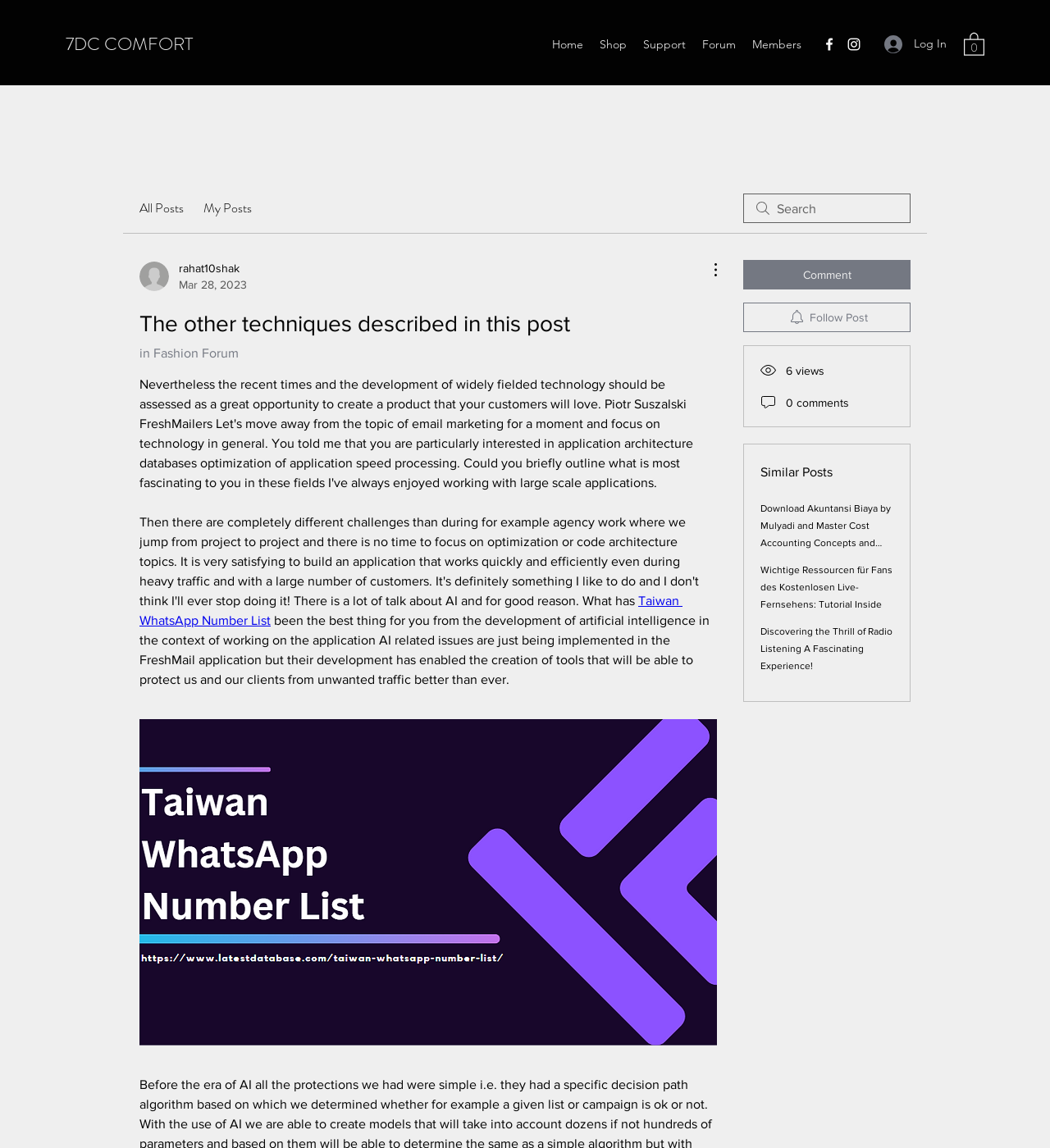What is the text of the first link in the Social Bar?
Answer with a single word or phrase, using the screenshot for reference.

Facebook